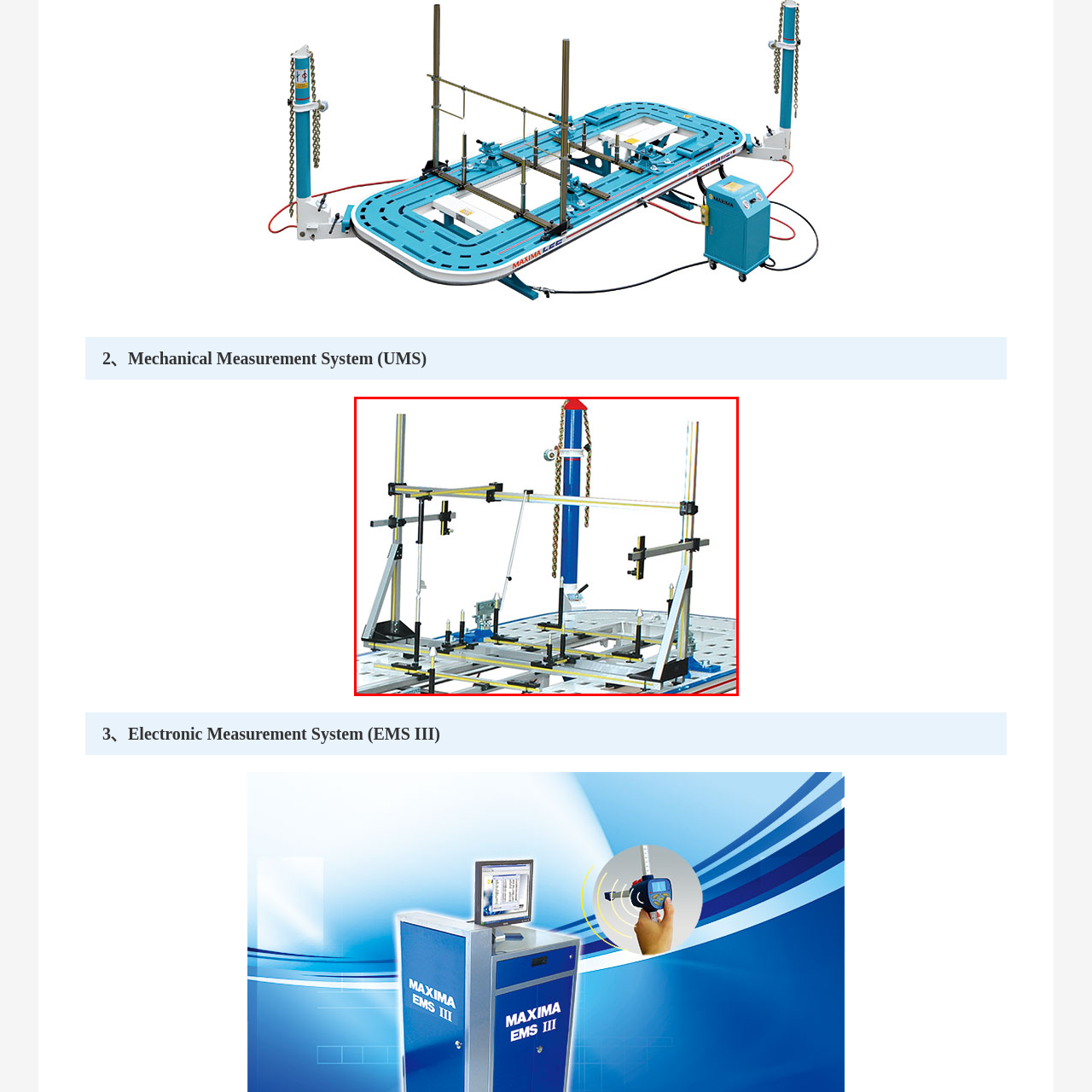What is the color of the top of the prominent vertical structure?
Look at the image highlighted by the red bounding box and answer the question with a single word or brief phrase.

Red